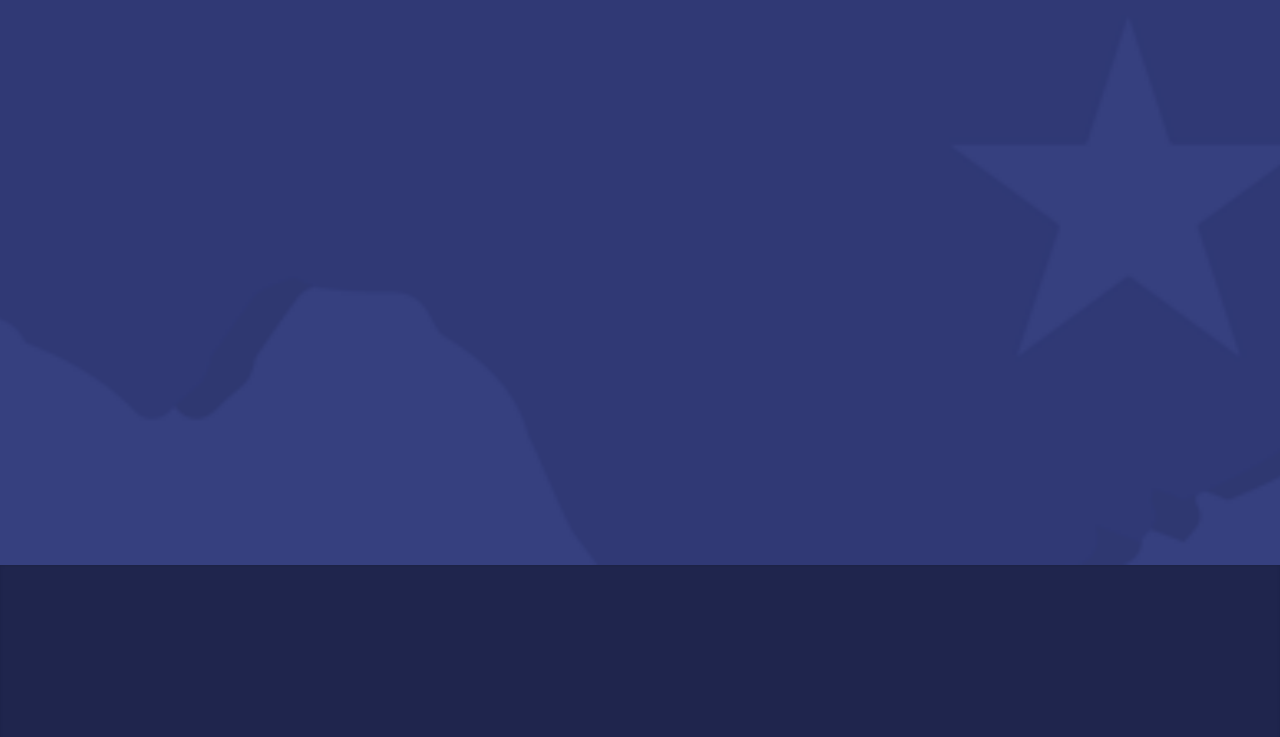Determine the bounding box coordinates (top-left x, top-left y, bottom-right x, bottom-right y) of the UI element described in the following text: Round Top

[0.54, 0.463, 0.604, 0.49]